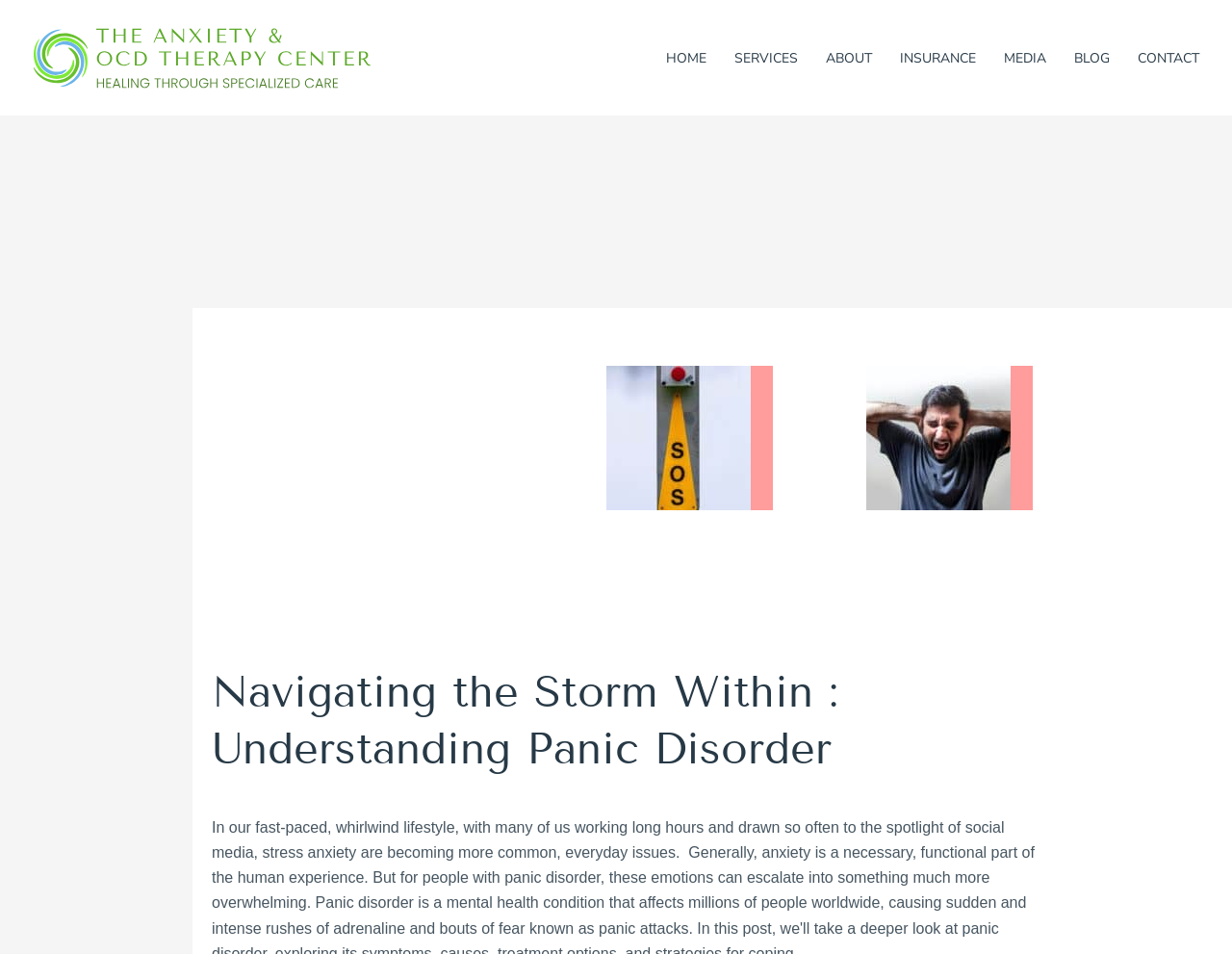Pinpoint the bounding box coordinates for the area that should be clicked to perform the following instruction: "Open the SERVICES page".

[0.585, 0.037, 0.659, 0.084]